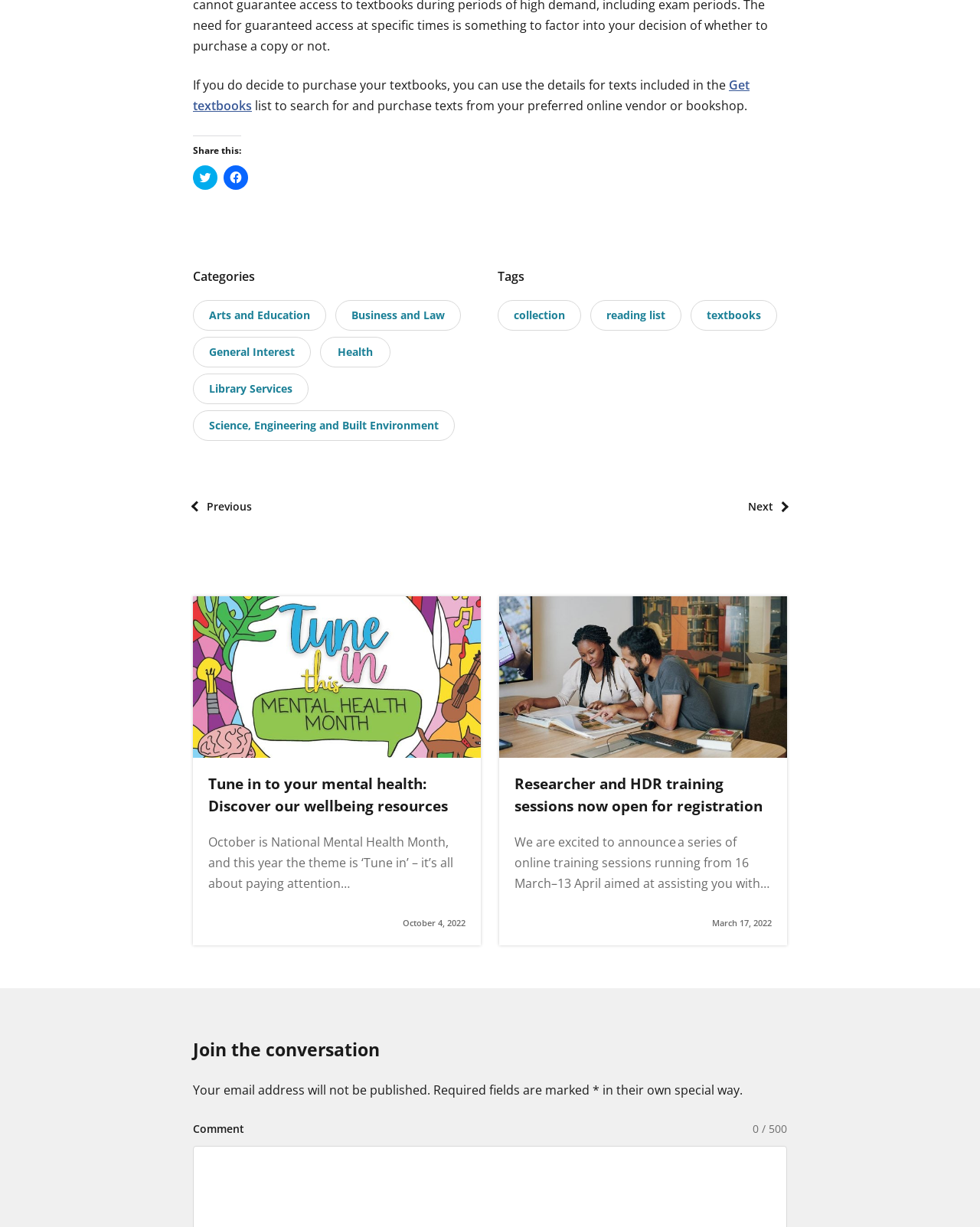Identify the bounding box coordinates for the region of the element that should be clicked to carry out the instruction: "Read the article about mental health". The bounding box coordinates should be four float numbers between 0 and 1, i.e., [left, top, right, bottom].

[0.212, 0.63, 0.457, 0.665]